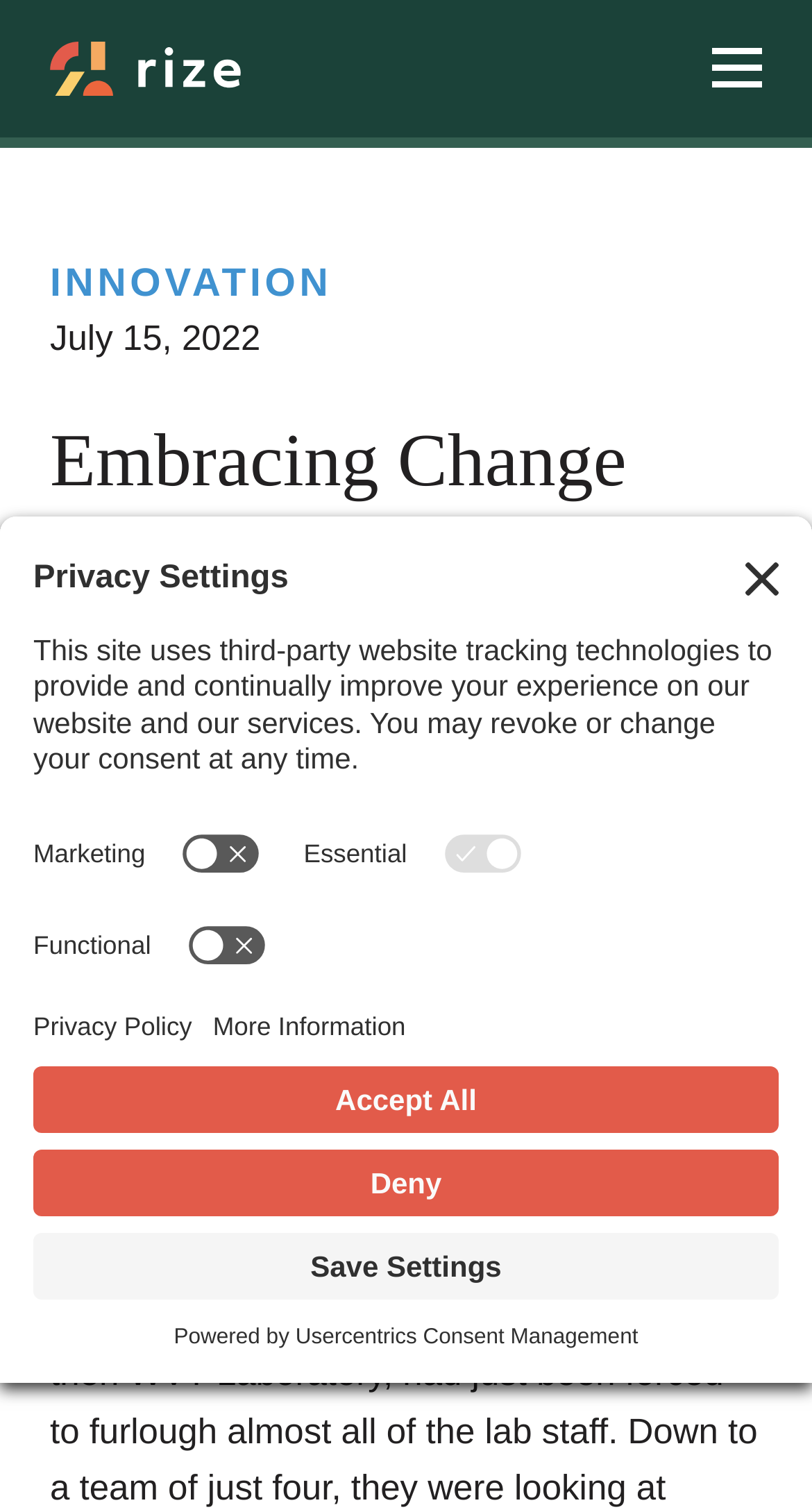Describe the webpage in detail, including text, images, and layout.

The webpage is about Rize Laboratory, with a focus on its community vision and COVID testing capabilities. At the top left, there is a logo and a link to the laboratory's homepage. Next to it, a menu button is located, which expands to reveal a list of links to various sections of the website, including "About", "The Rize Story", "Careers", and more.

Below the menu, a prominent header reads "Embracing Change" with a subheading that describes the laboratory's pivot into COVID testing. A smaller text element displays the date "July 15, 2022". Further down, another header "A new beginning" is present.

On the right side of the page, a call-to-action button "Schedule a COVID Test" is prominently displayed, along with a link to "Contact Rize". At the bottom left, a button "Open Privacy Settings" is located, which opens a modal dialog with privacy settings options.

The privacy settings dialog has a heading "Privacy Settings" and a description of the website's tracking technologies. It also includes several switches to control consent for marketing, essential, and functional cookies, as well as links to open the privacy policy and save settings. Additionally, there are buttons to deny or accept all cookies.

At the very bottom of the page, a powered-by message is displayed, along with a link to Usercentrics Consent Management.